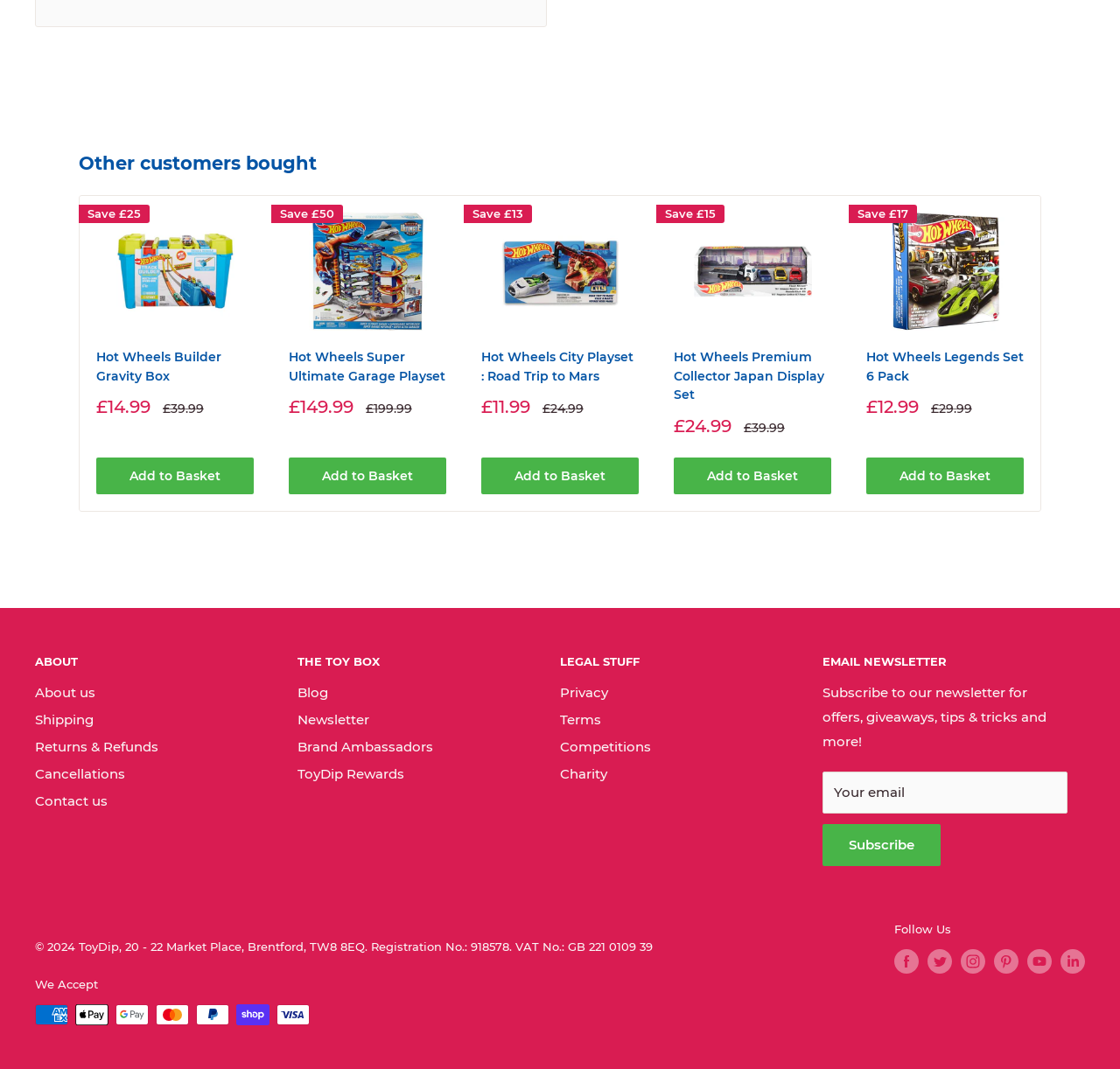Pinpoint the bounding box coordinates of the clickable element needed to complete the instruction: "Enter your email address in the newsletter subscription field". The coordinates should be provided as four float numbers between 0 and 1: [left, top, right, bottom].

[0.734, 0.722, 0.953, 0.761]